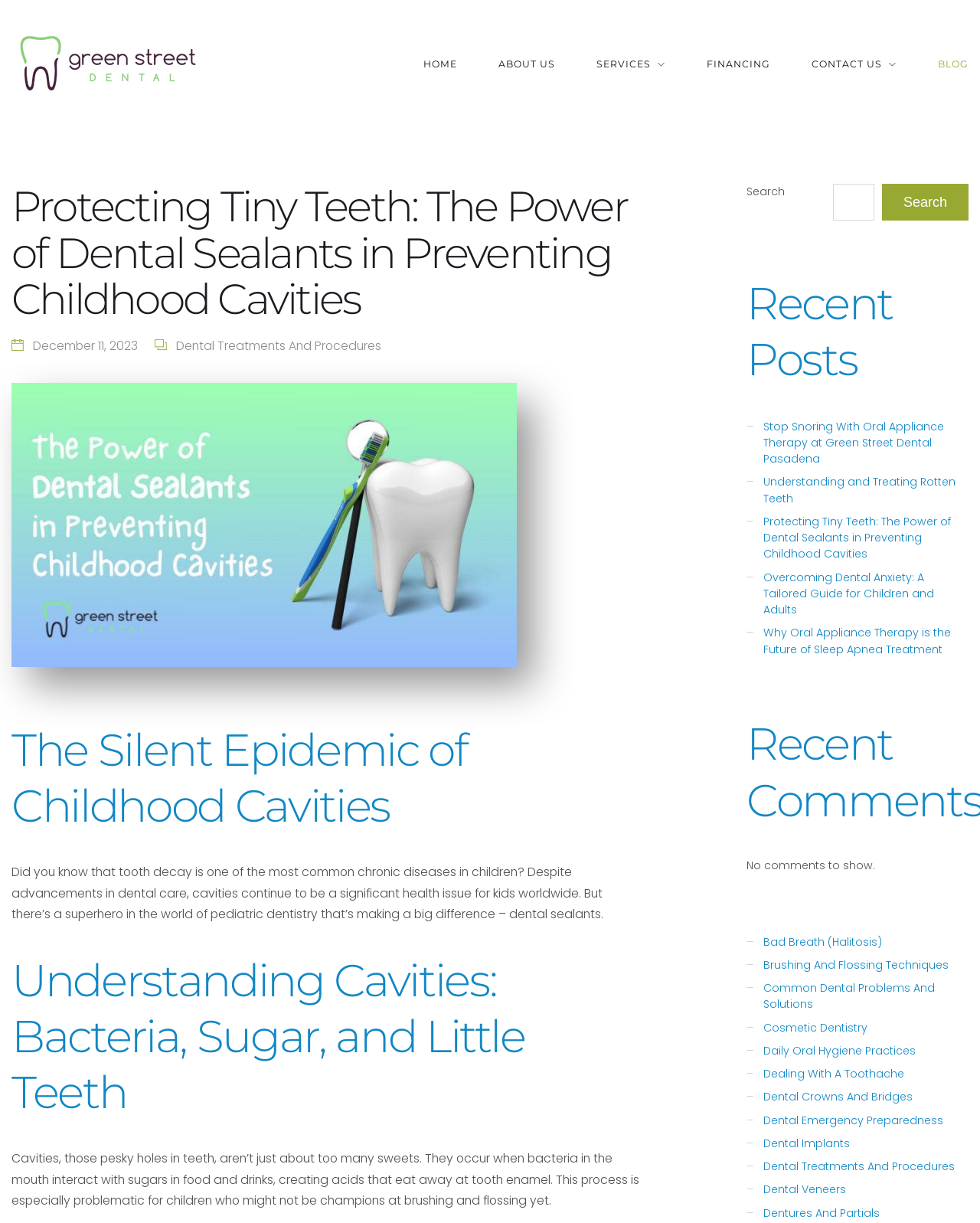Give a one-word or short-phrase answer to the following question: 
How many links are there in the 'Recent Comments' section?

0